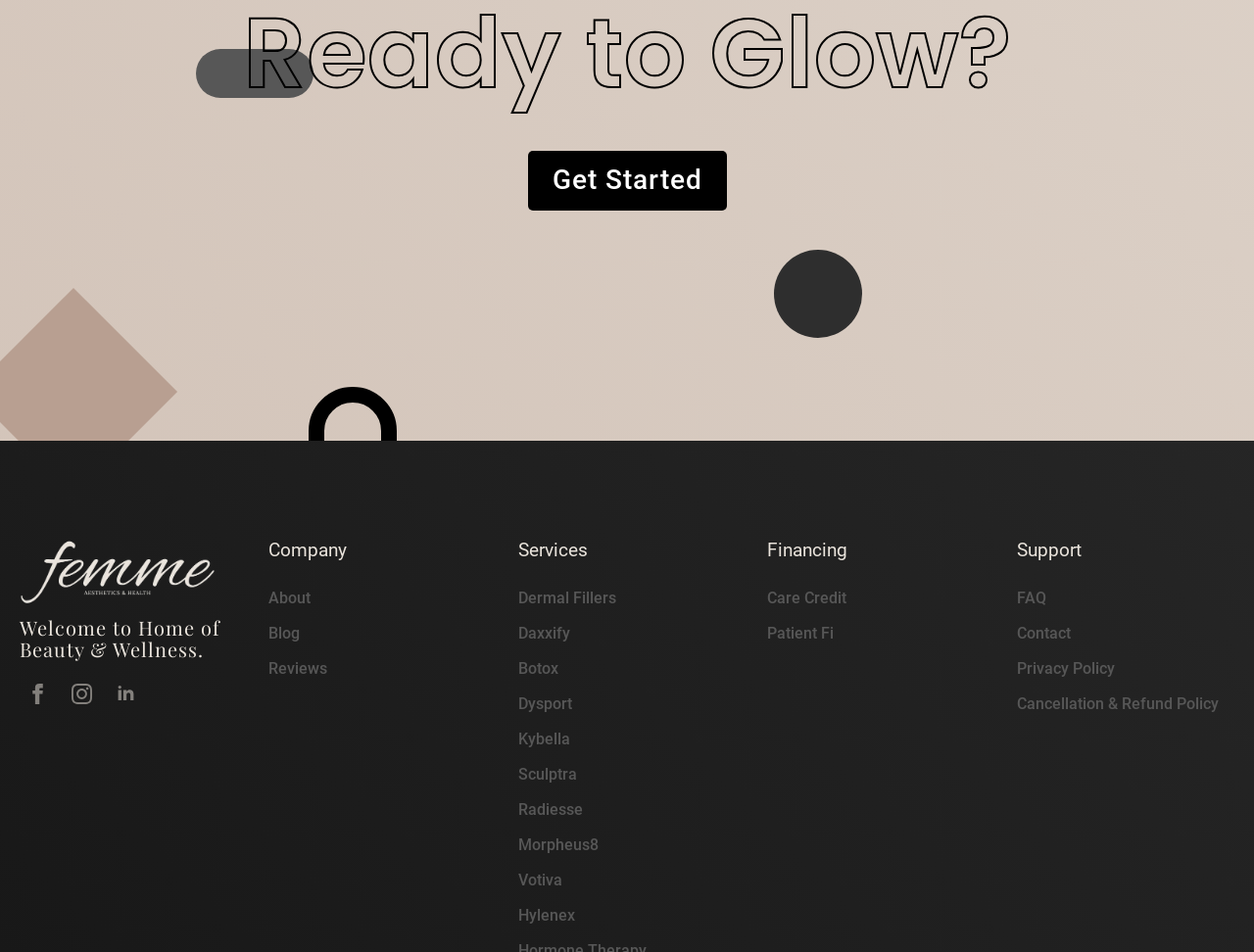Locate the bounding box coordinates of the clickable region necessary to complete the following instruction: "Learn about Dermal Fillers". Provide the coordinates in the format of four float numbers between 0 and 1, i.e., [left, top, right, bottom].

[0.413, 0.616, 0.491, 0.641]